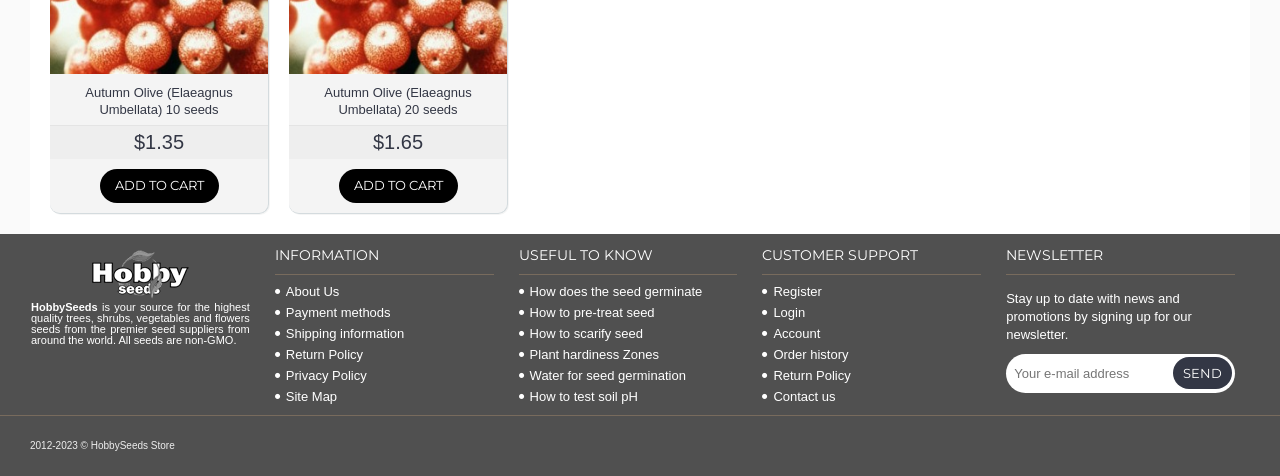Specify the bounding box coordinates for the region that must be clicked to perform the given instruction: "Search for seeds".

[0.039, 0.155, 0.209, 0.263]